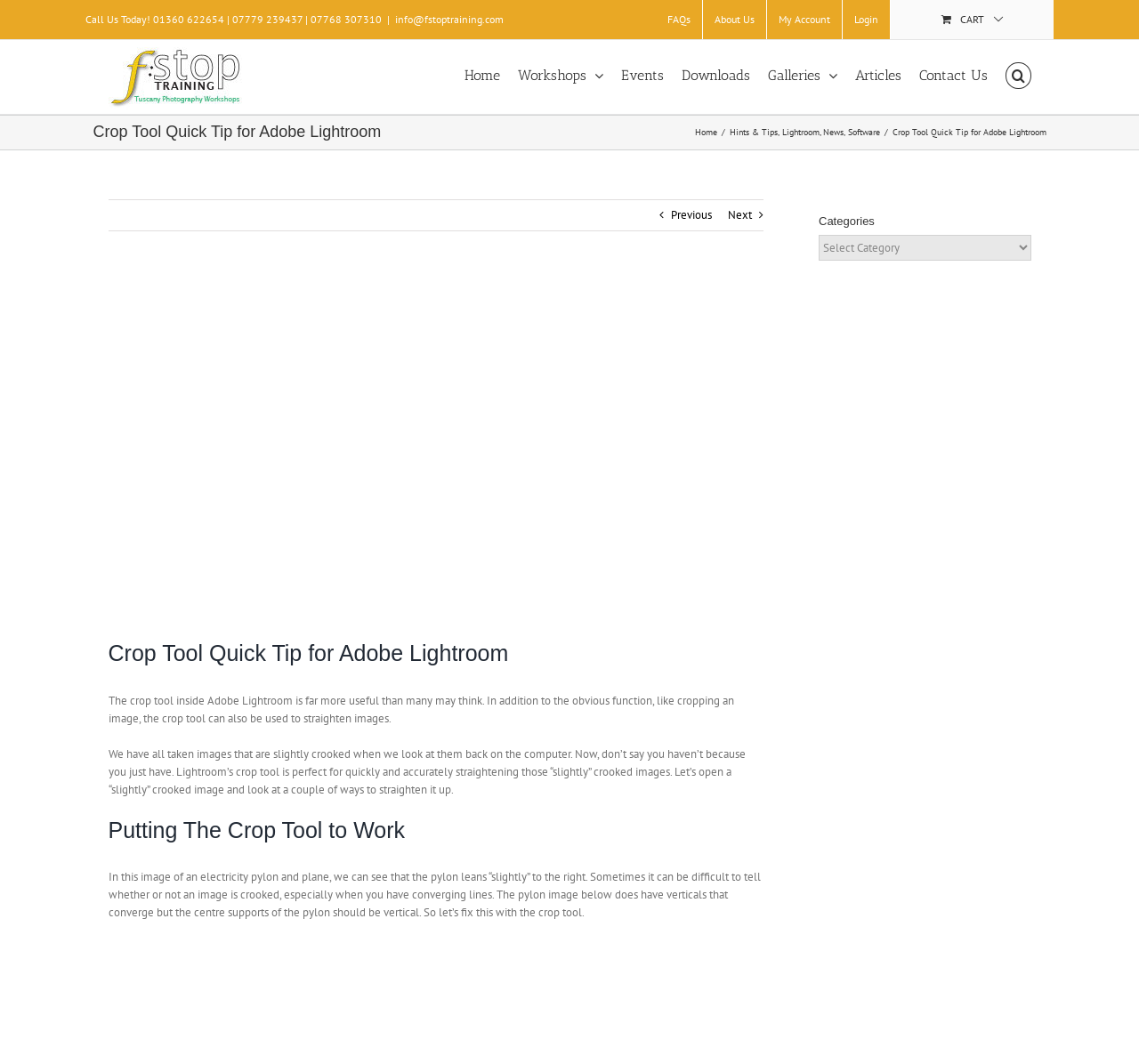Specify the bounding box coordinates for the region that must be clicked to perform the given instruction: "View the FAQs page".

[0.576, 0.0, 0.616, 0.037]